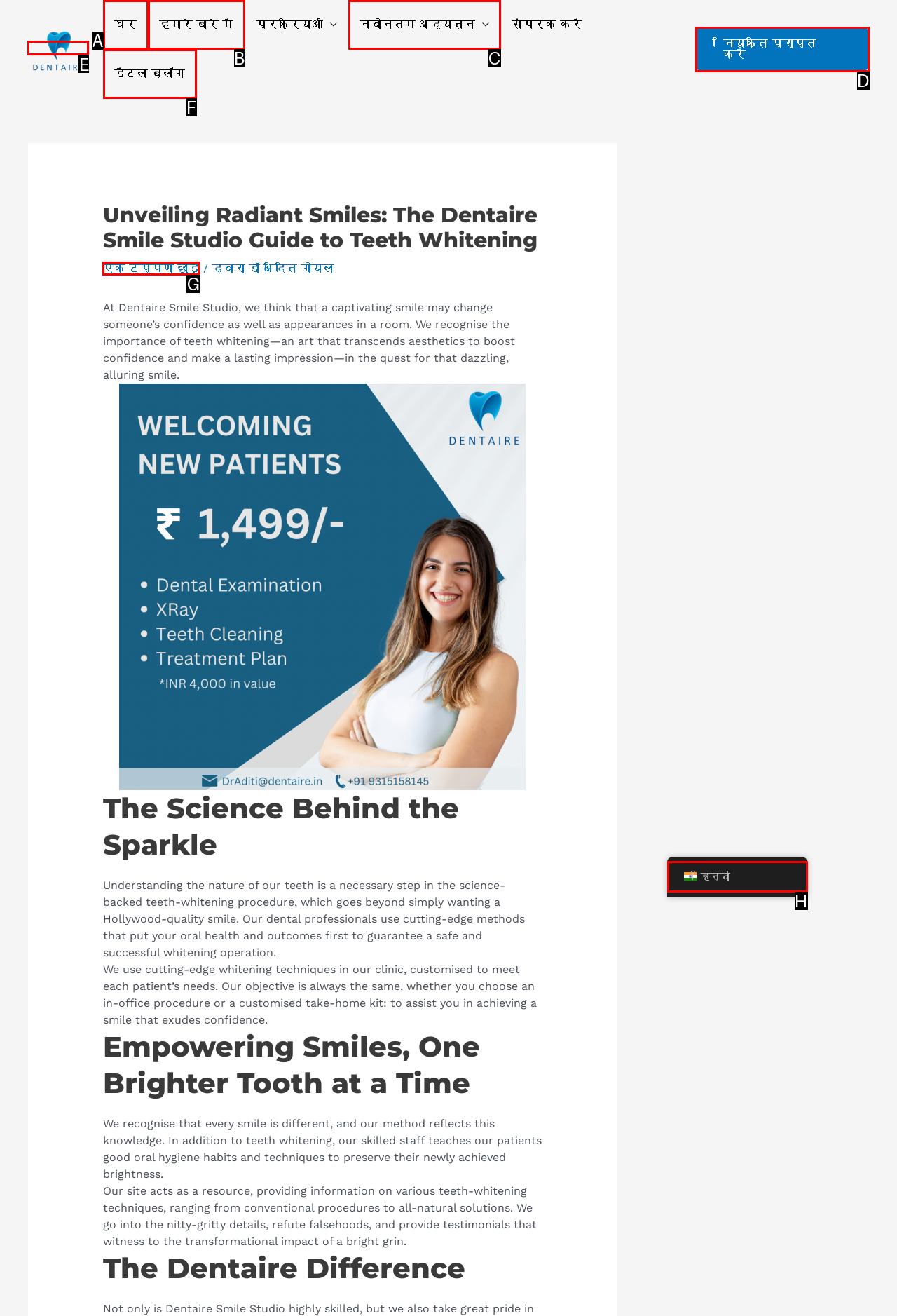Determine which letter corresponds to the UI element to click for this task: Click on the 'Dentaire Smile Studio – Best Dental Clinic in Gurgaon' link
Respond with the letter from the available options.

E